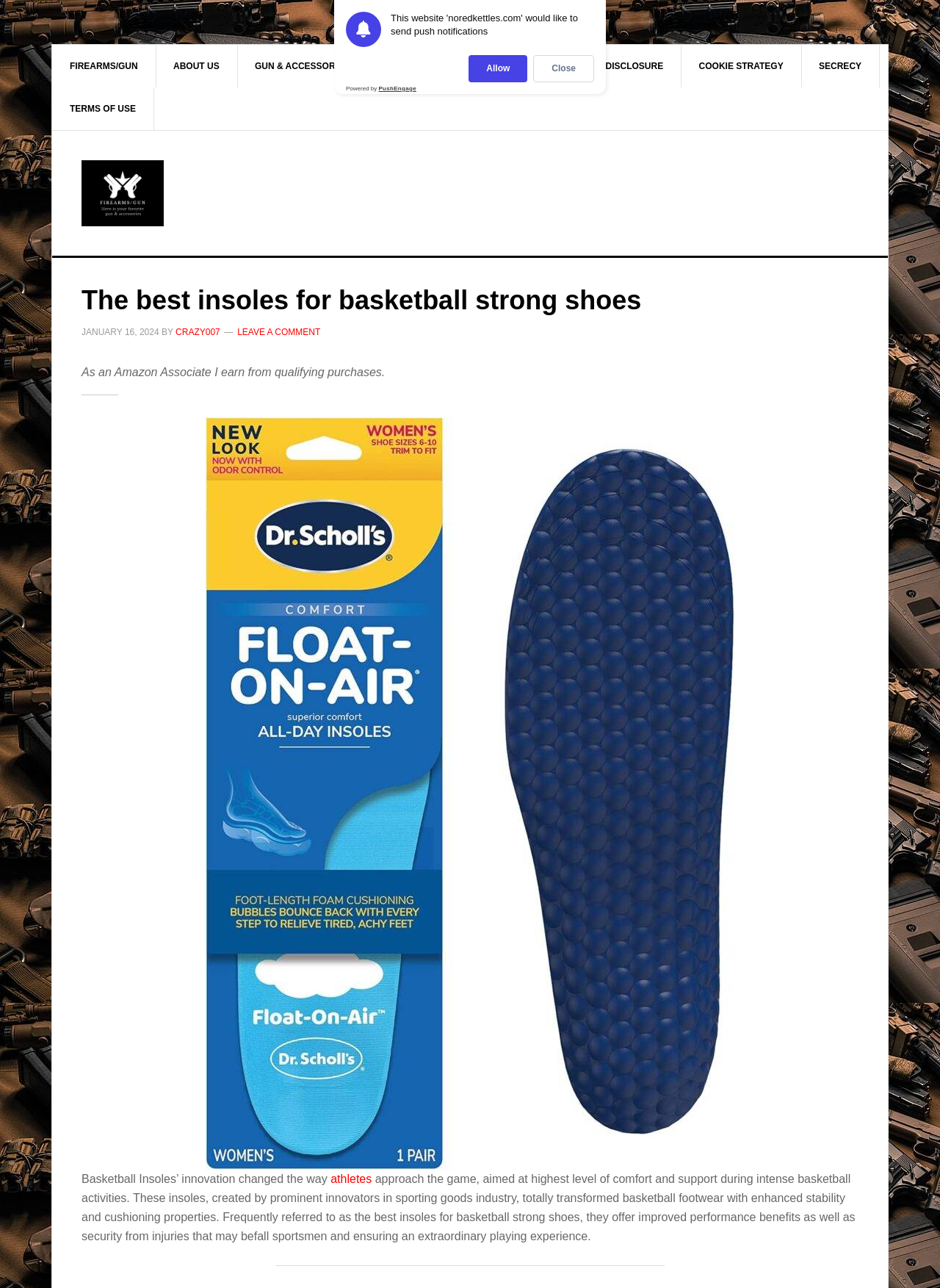Please specify the bounding box coordinates of the area that should be clicked to accomplish the following instruction: "Read the article 'The best insoles for basketball strong shoes'". The coordinates should consist of four float numbers between 0 and 1, i.e., [left, top, right, bottom].

[0.087, 0.223, 0.913, 0.244]